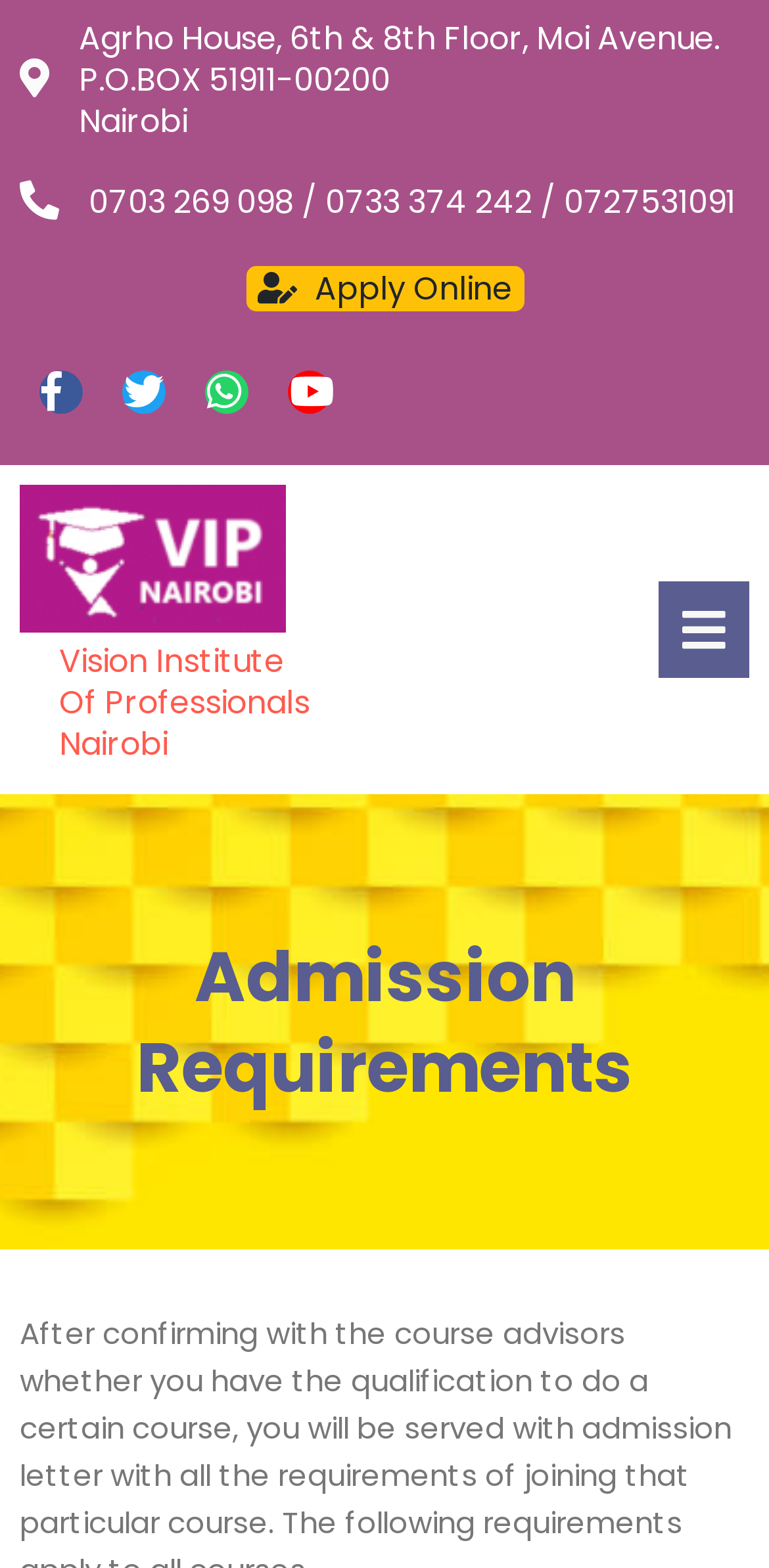What is the main topic of the webpage? Please answer the question using a single word or phrase based on the image.

Admission Requirements